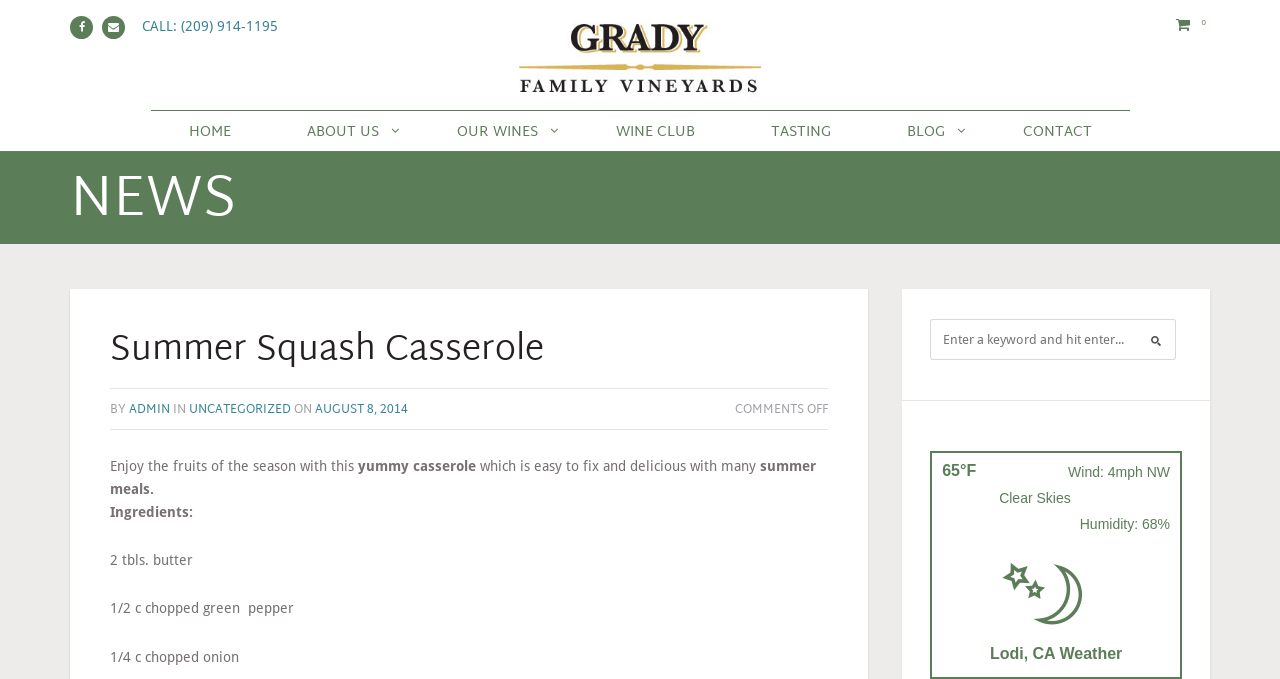Please locate the UI element described by "August 8, 2014" and provide its bounding box coordinates.

[0.246, 0.588, 0.319, 0.62]